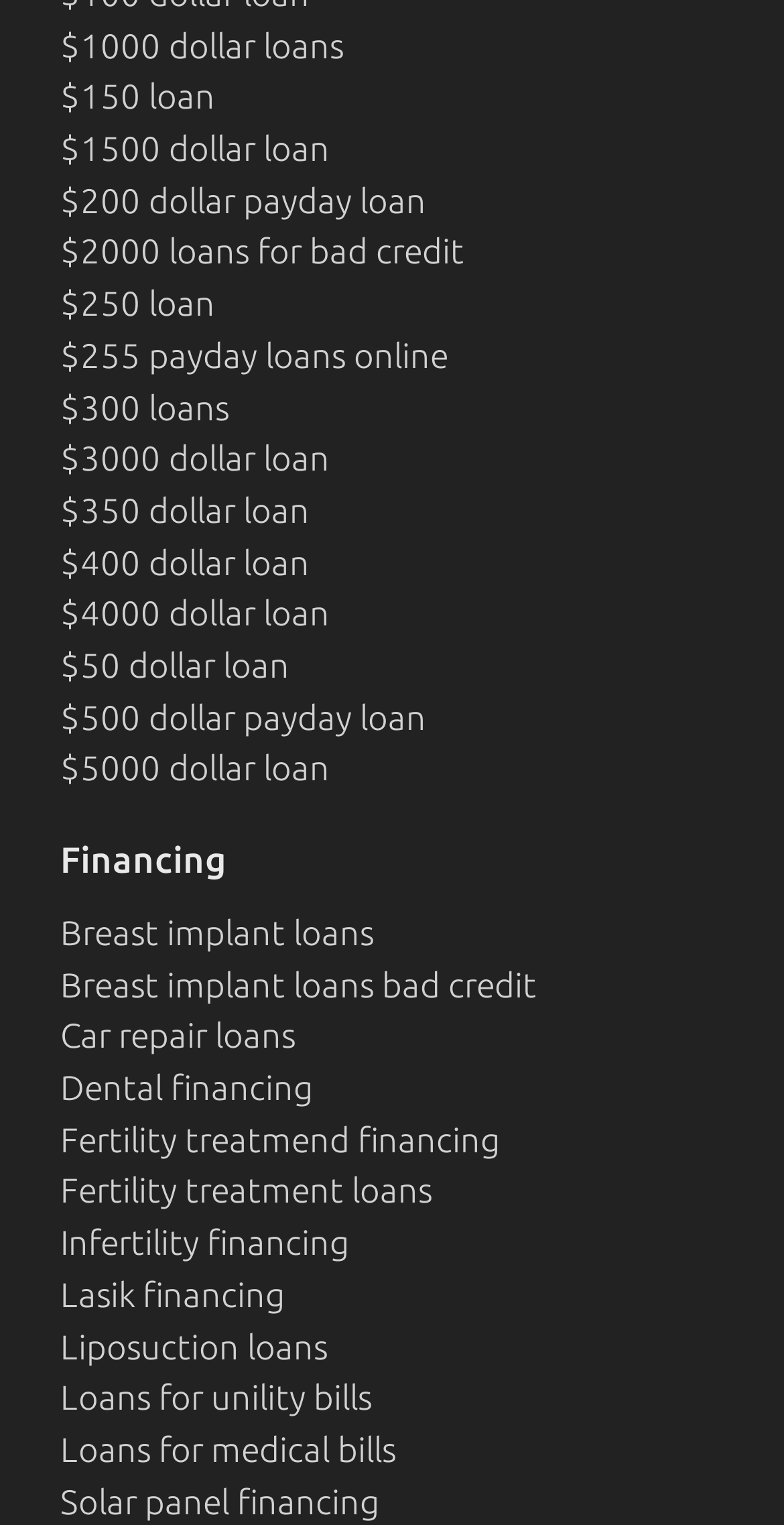Locate the bounding box coordinates of the clickable area needed to fulfill the instruction: "Get a $500 dollar payday loan".

[0.077, 0.457, 0.544, 0.482]